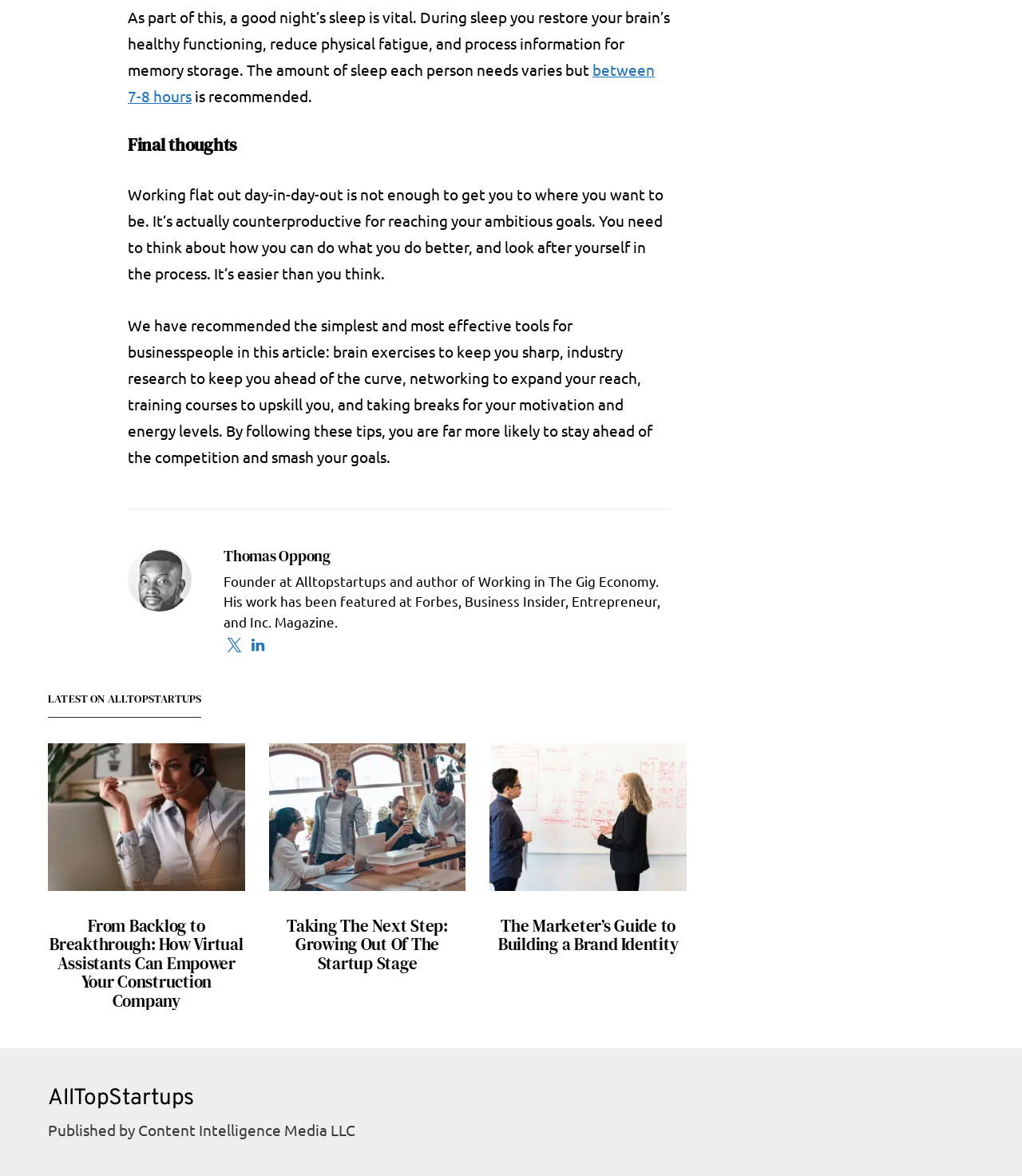Locate the bounding box coordinates of the clickable element to fulfill the following instruction: "Read the article about how virtual assistants can empower your construction company". Provide the coordinates as four float numbers between 0 and 1 in the format [left, top, right, bottom].

[0.047, 0.632, 0.24, 0.758]